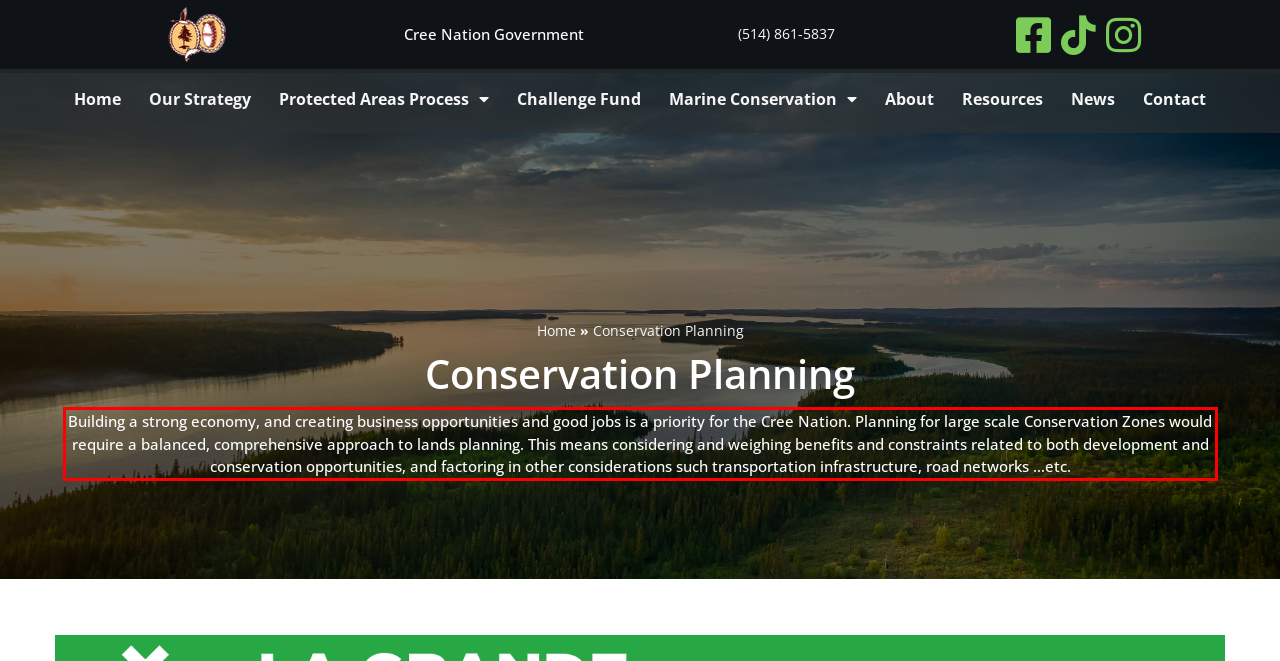Please analyze the screenshot of a webpage and extract the text content within the red bounding box using OCR.

Building a strong economy, and creating business opportunities and good jobs is a priority for the Cree Nation. Planning for large scale Conservation Zones would require a balanced, comprehensive approach to lands planning. This means considering and weighing benefits and constraints related to both development and conservation opportunities, and factoring in other considerations such transportation infrastructure, road networks …etc.